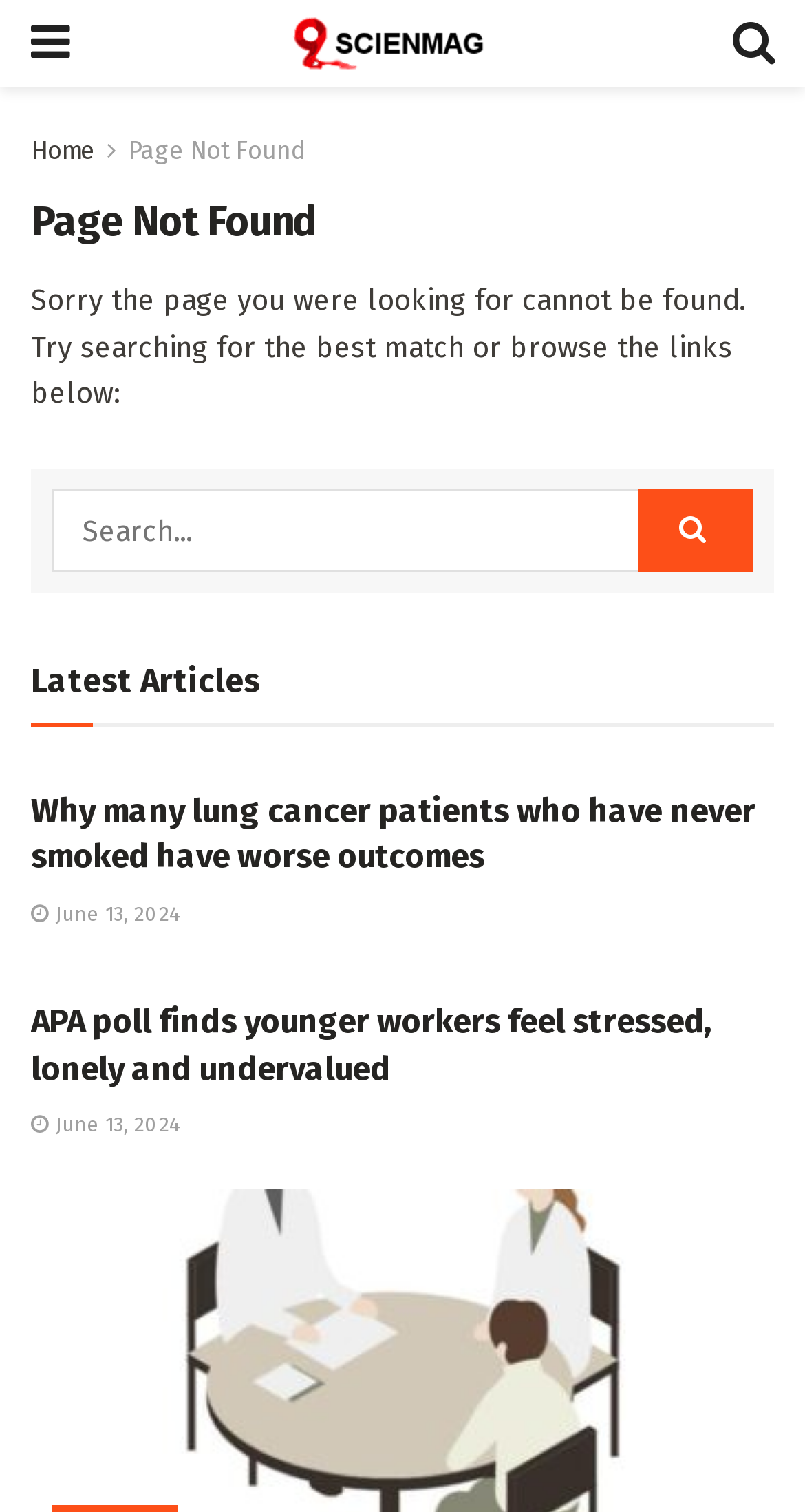Identify the bounding box coordinates of the region that needs to be clicked to carry out this instruction: "Click on the Scienmag logo". Provide these coordinates as four float numbers ranging from 0 to 1, i.e., [left, top, right, bottom].

[0.345, 0.008, 0.653, 0.049]